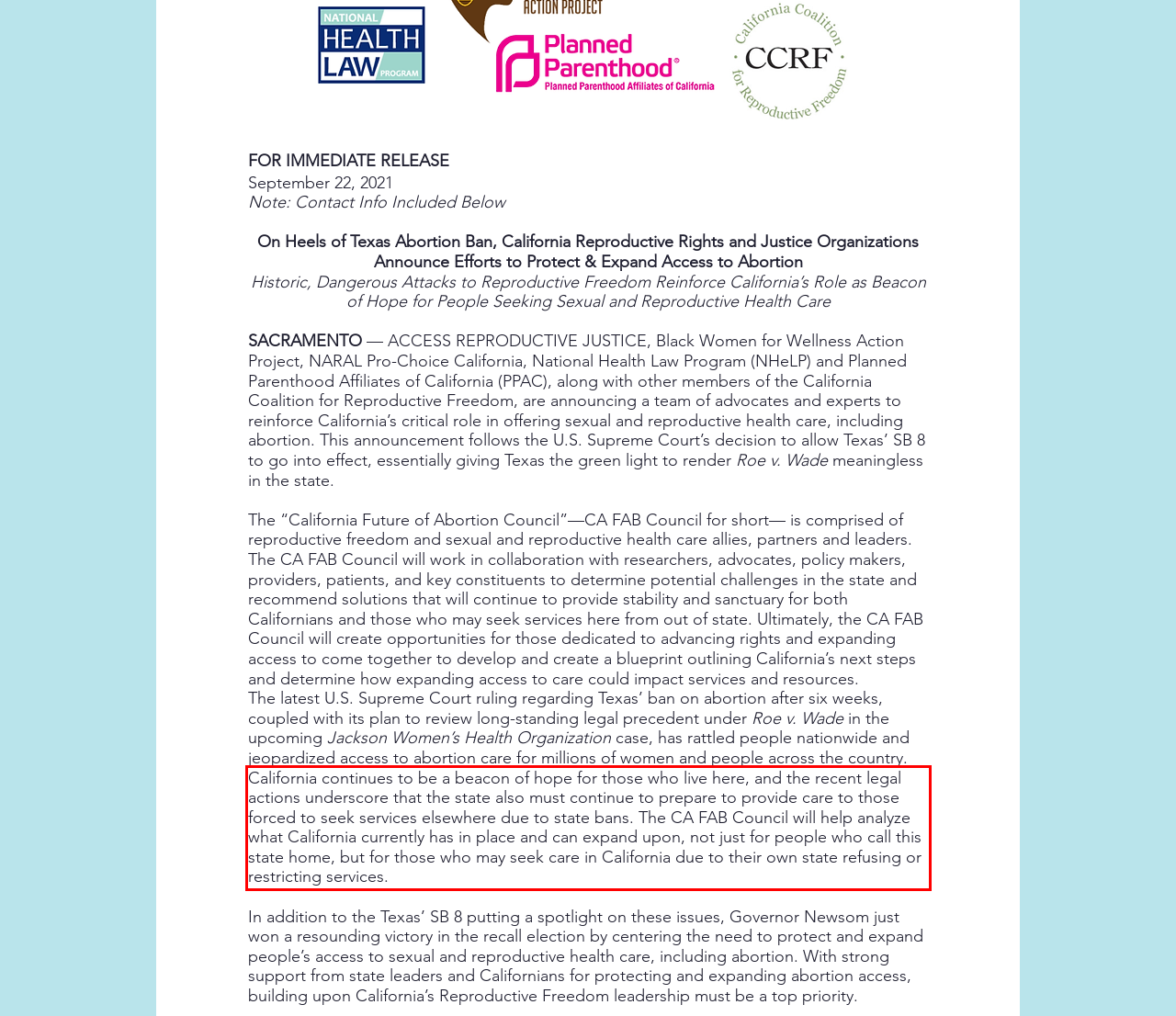Using OCR, extract the text content found within the red bounding box in the given webpage screenshot.

California continues to be a beacon of hope for those who live here, and the recent legal actions underscore that the state also must continue to prepare to provide care to those forced to seek services elsewhere due to state bans. The CA FAB Council will help analyze what California currently has in place and can expand upon, not just for people who call this state home, but for those who may seek care in California due to their own state refusing or restricting services.